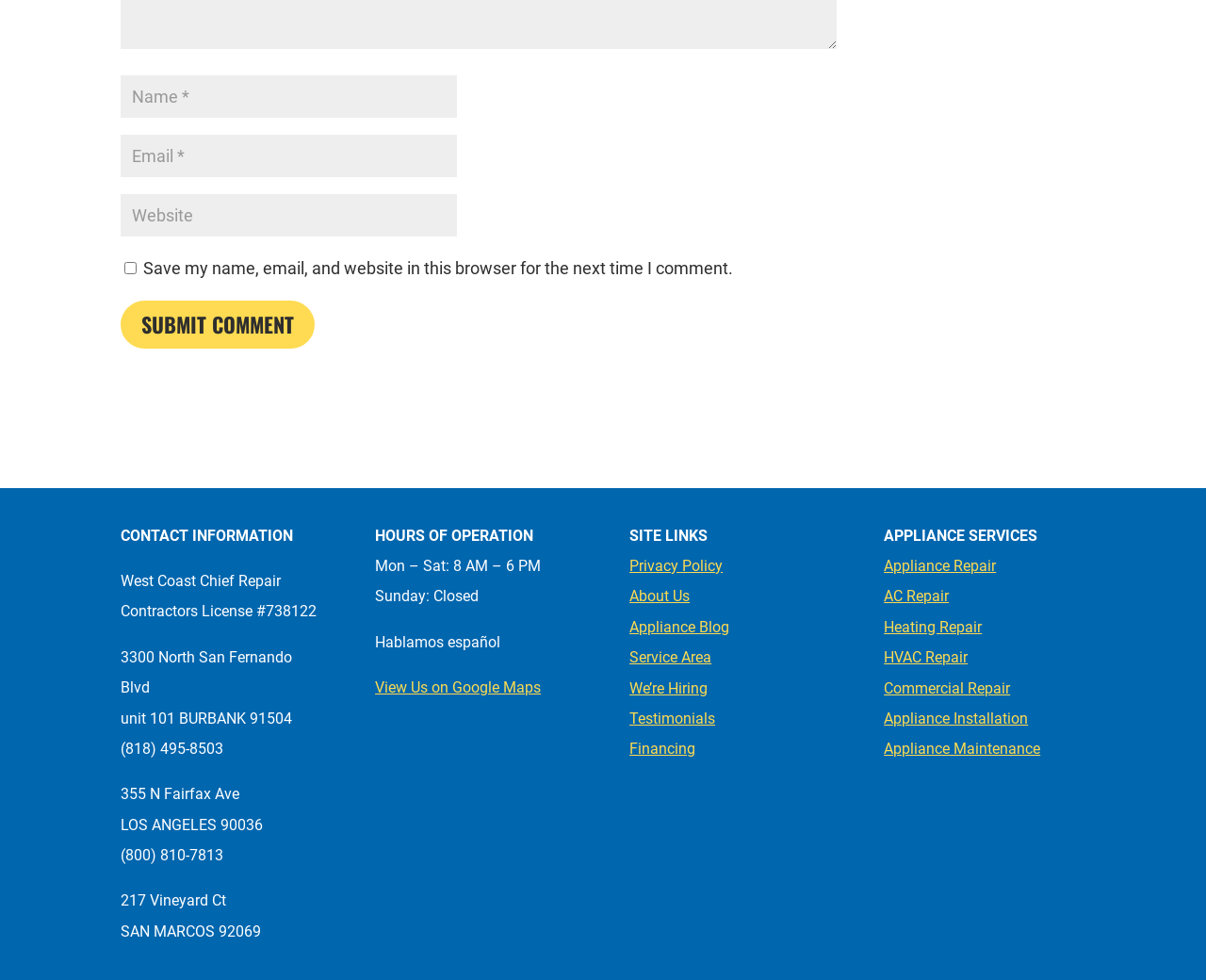Is there a link to view the company on Google Maps?
Answer the question with detailed information derived from the image.

The company's contact information includes an address, and there is a link to 'View Us on Google Maps', indicating that users can view the company's location on Google Maps.